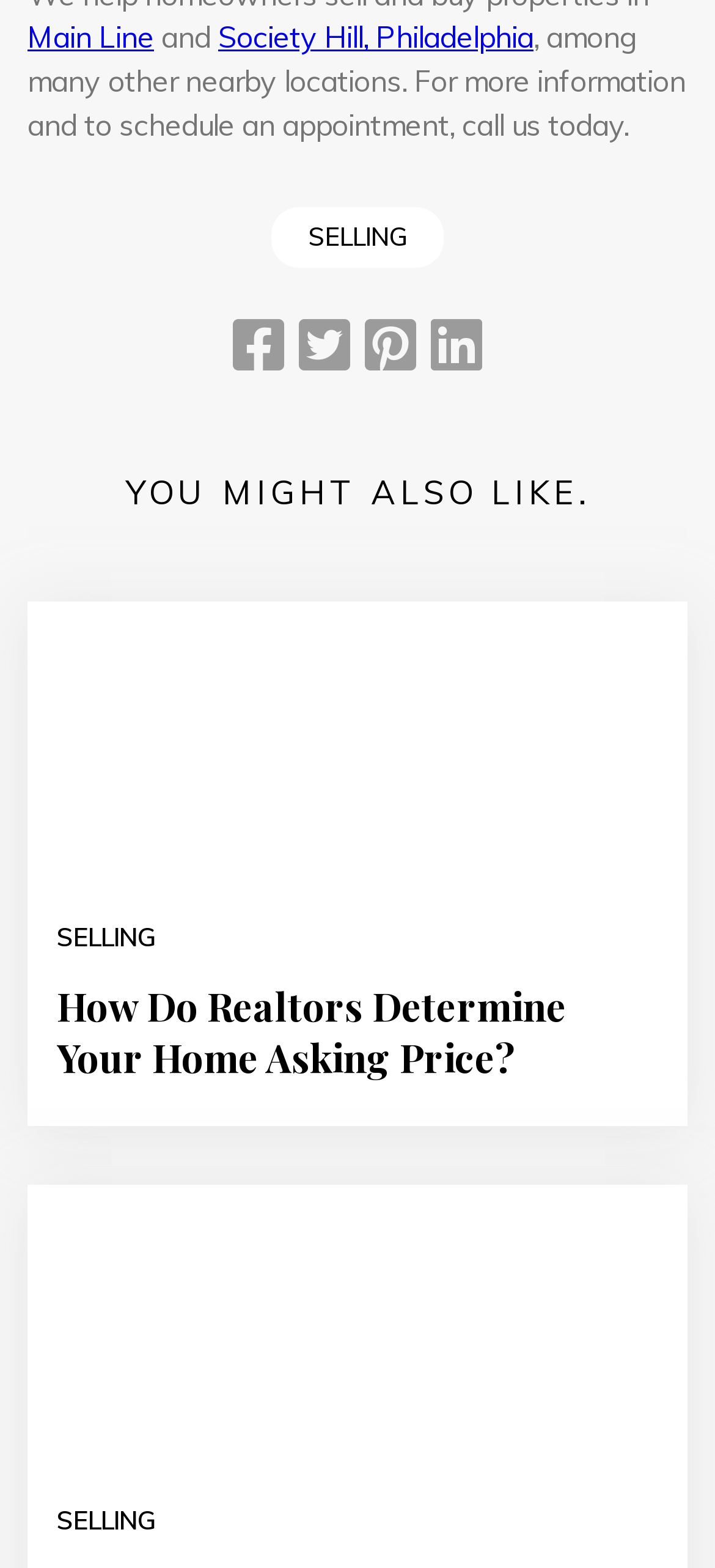What is the main topic of the webpage?
From the image, respond using a single word or phrase.

Real Estate